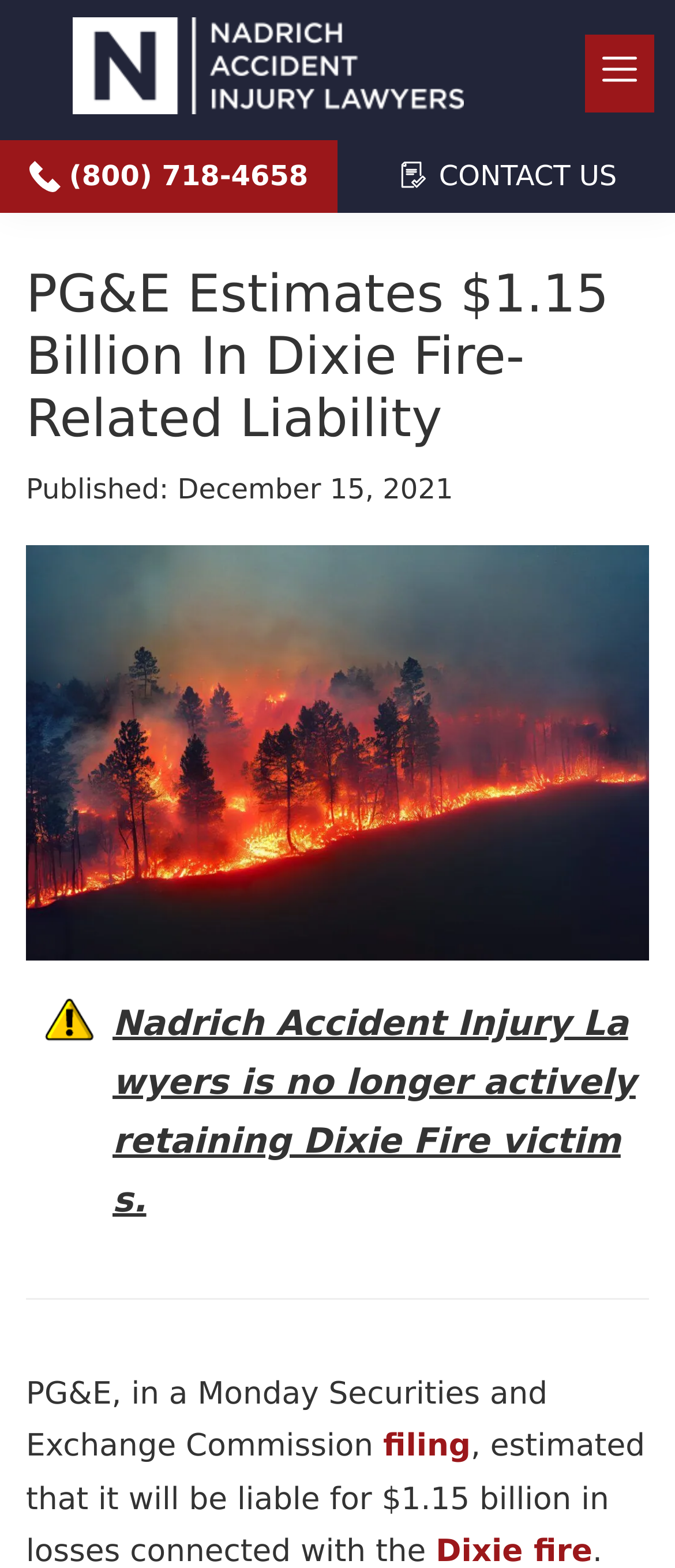Your task is to extract the text of the main heading from the webpage.

PG&E Estimates $1.15 Billion In Dixie Fire-Related Liability